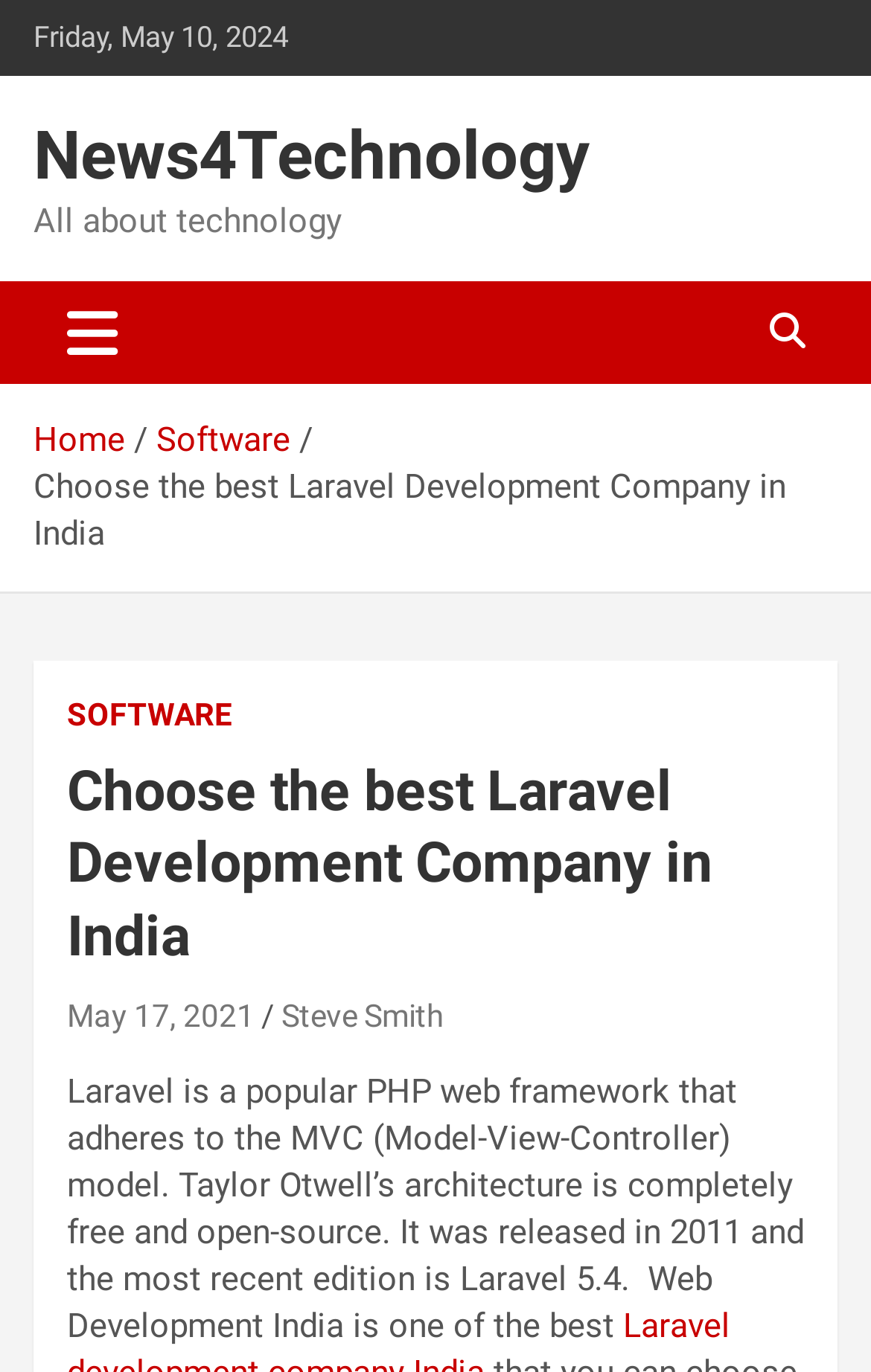Please specify the coordinates of the bounding box for the element that should be clicked to carry out this instruction: "Learn more about the website". The coordinates must be four float numbers between 0 and 1, formatted as [left, top, right, bottom].

None